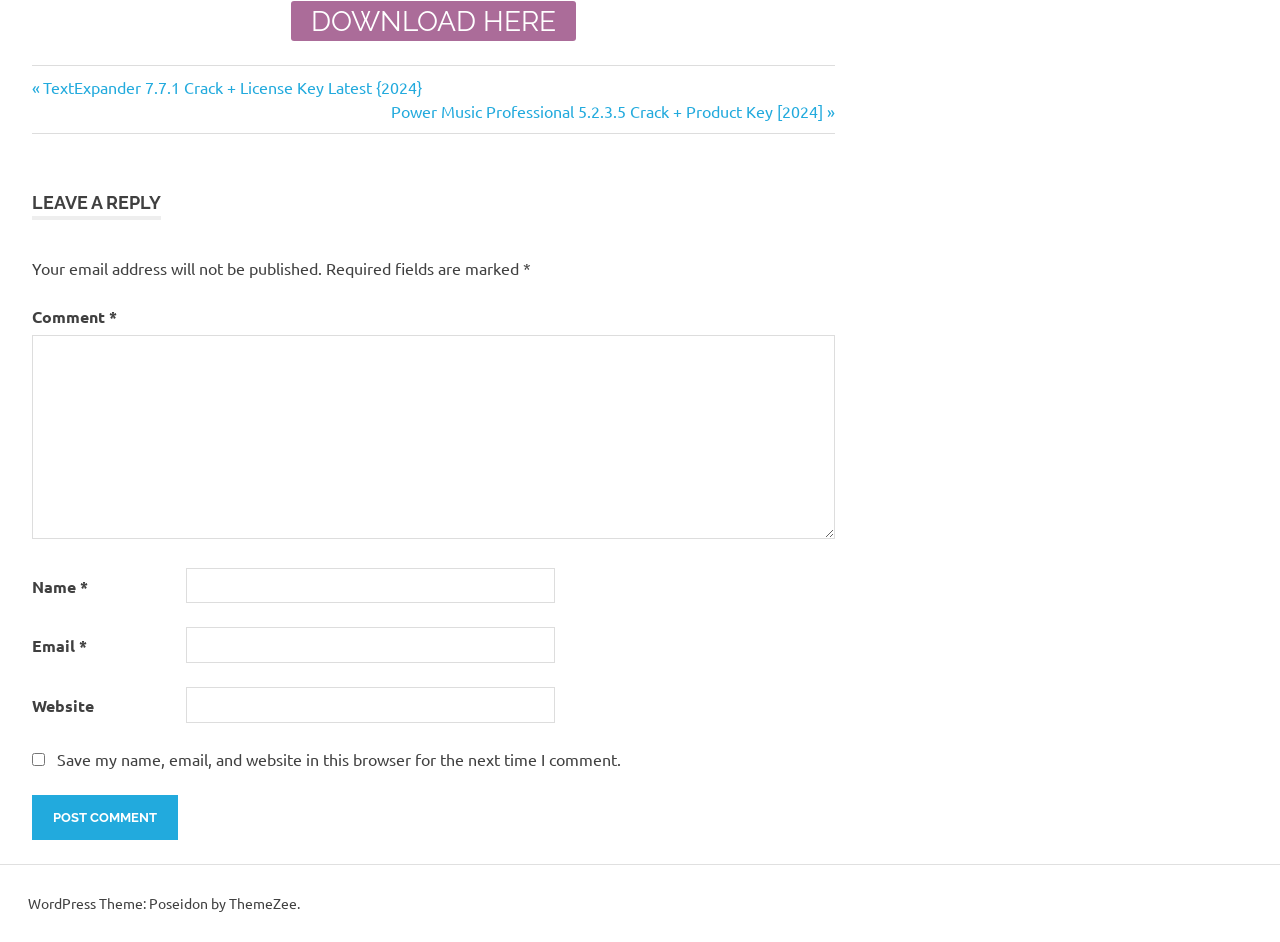Please specify the bounding box coordinates of the area that should be clicked to accomplish the following instruction: "Enter a comment in the Comment field". The coordinates should consist of four float numbers between 0 and 1, i.e., [left, top, right, bottom].

[0.025, 0.356, 0.652, 0.572]